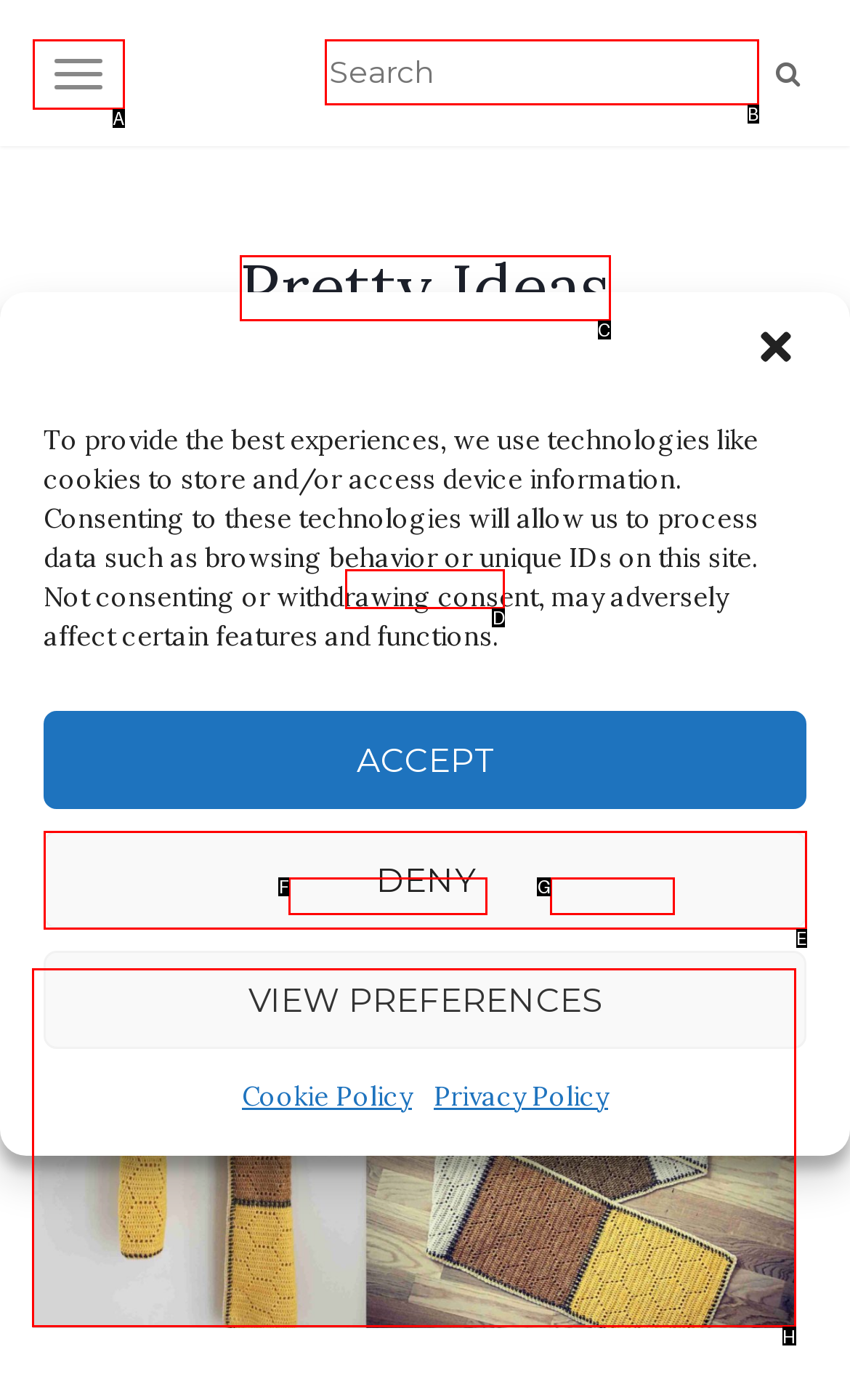Indicate which red-bounded element should be clicked to perform the task: read the post Answer with the letter of the correct option.

H